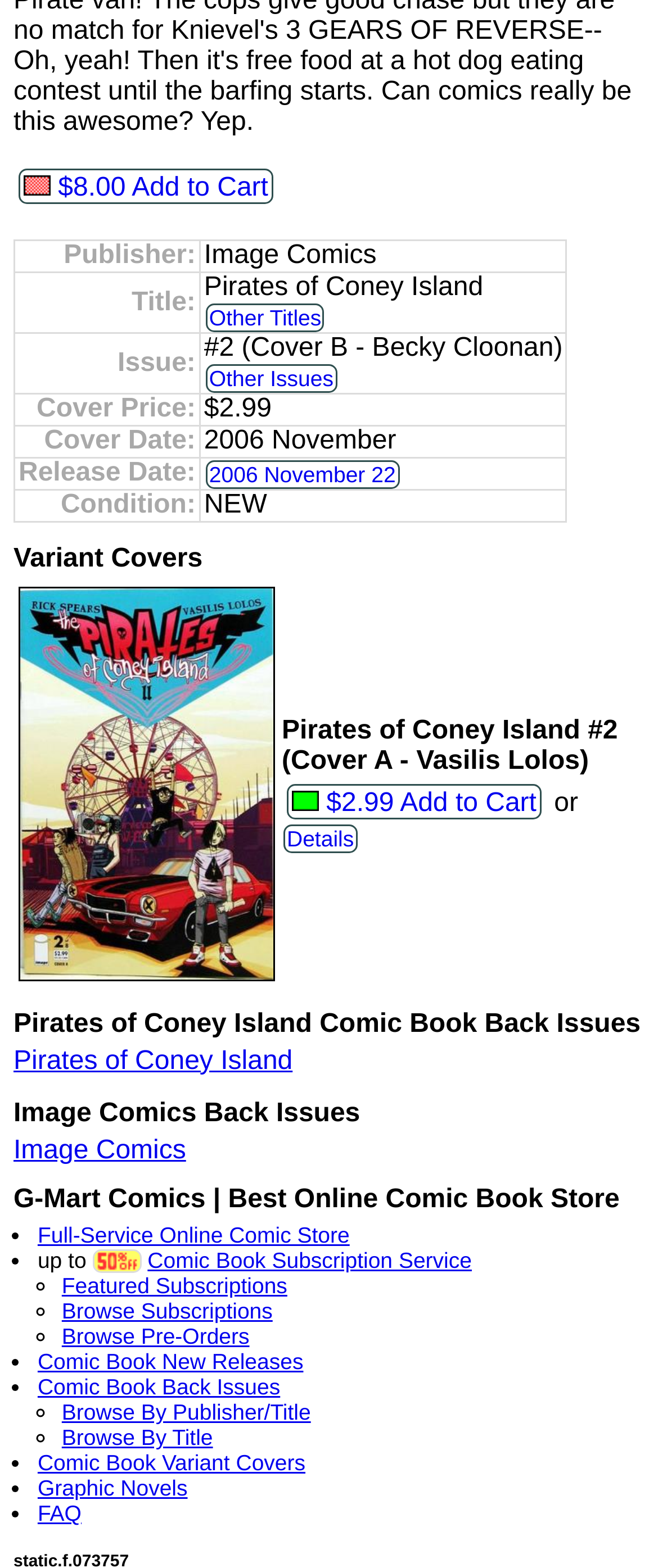Using the element description provided, determine the bounding box coordinates in the format (top-left x, top-left y, bottom-right x, bottom-right y). Ensure that all values are floating point numbers between 0 and 1. Element description: Browse By Title

[0.094, 0.909, 0.324, 0.925]